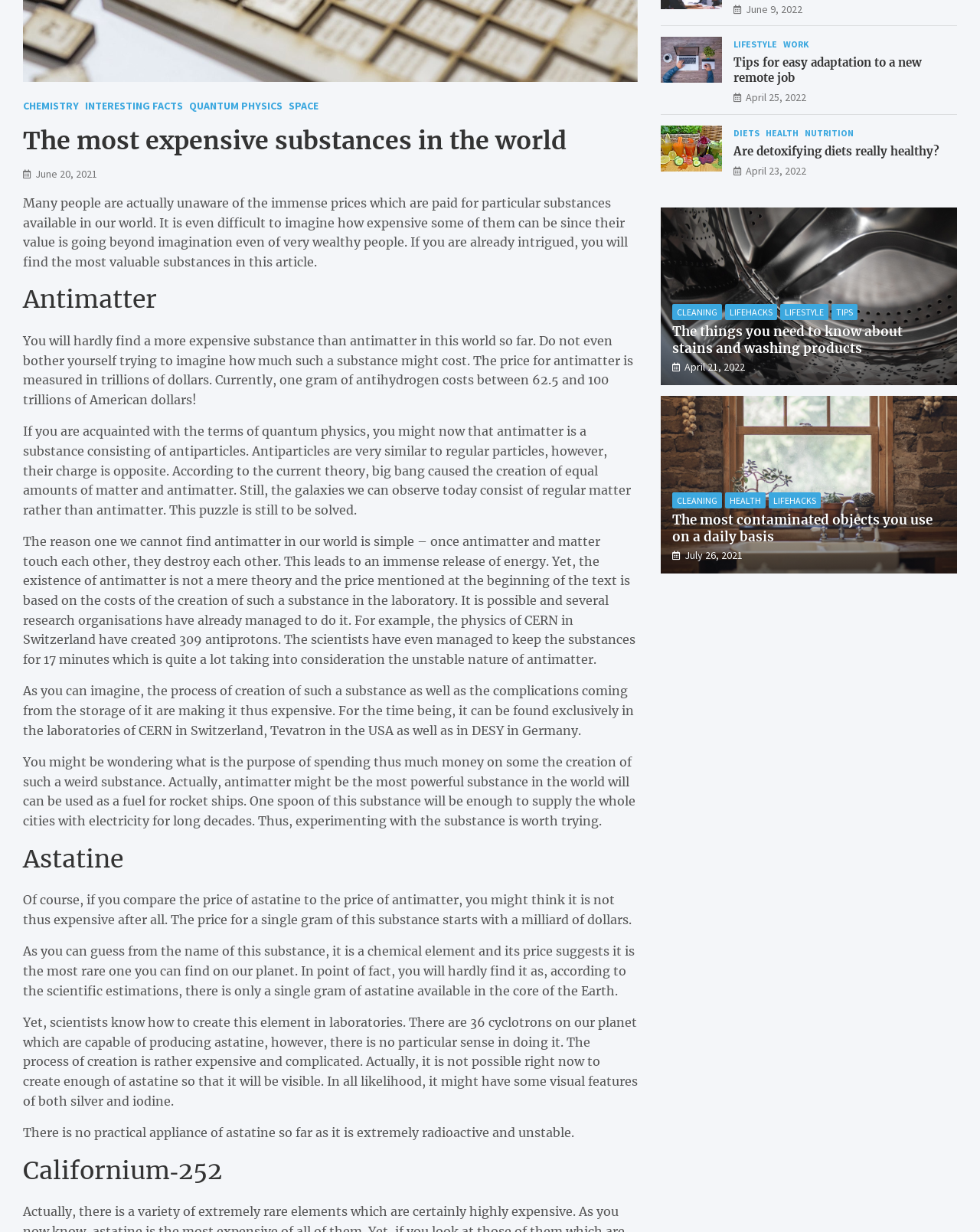Show the bounding box coordinates for the HTML element as described: "Lifehacks".

[0.785, 0.399, 0.838, 0.413]